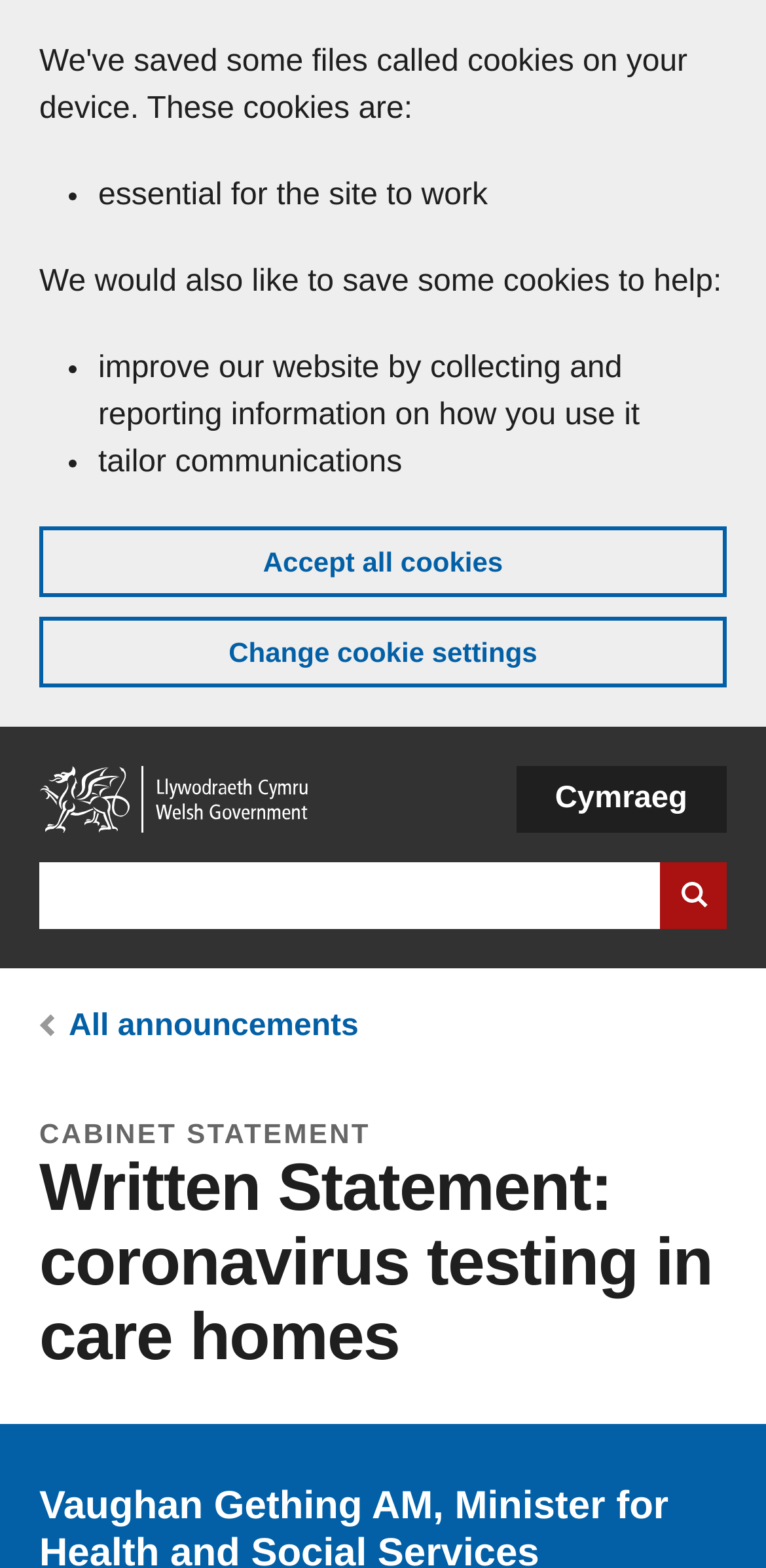Answer the following query concisely with a single word or phrase:
What is the topic of the written statement?

Coronavirus testing in care homes